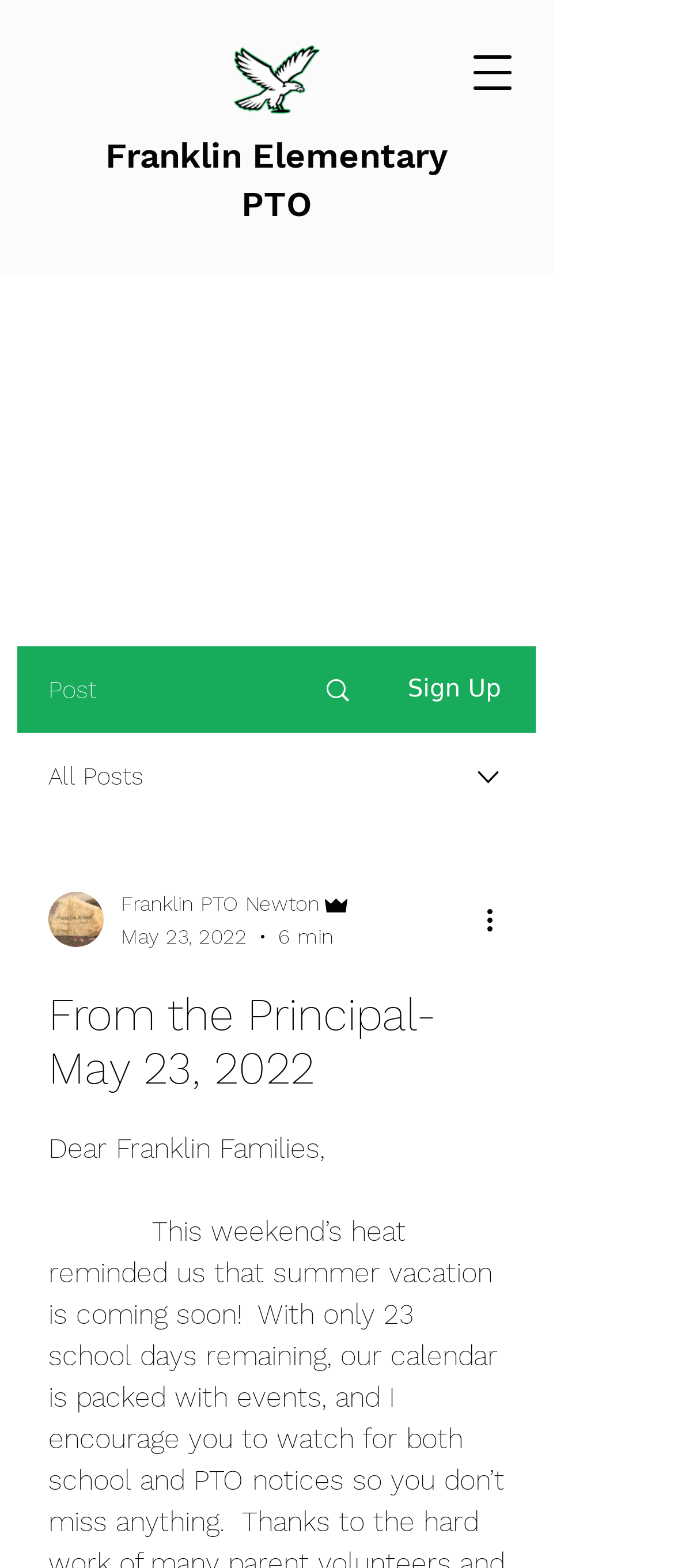How many days are left in the school year?
From the image, provide a succinct answer in one word or a short phrase.

23